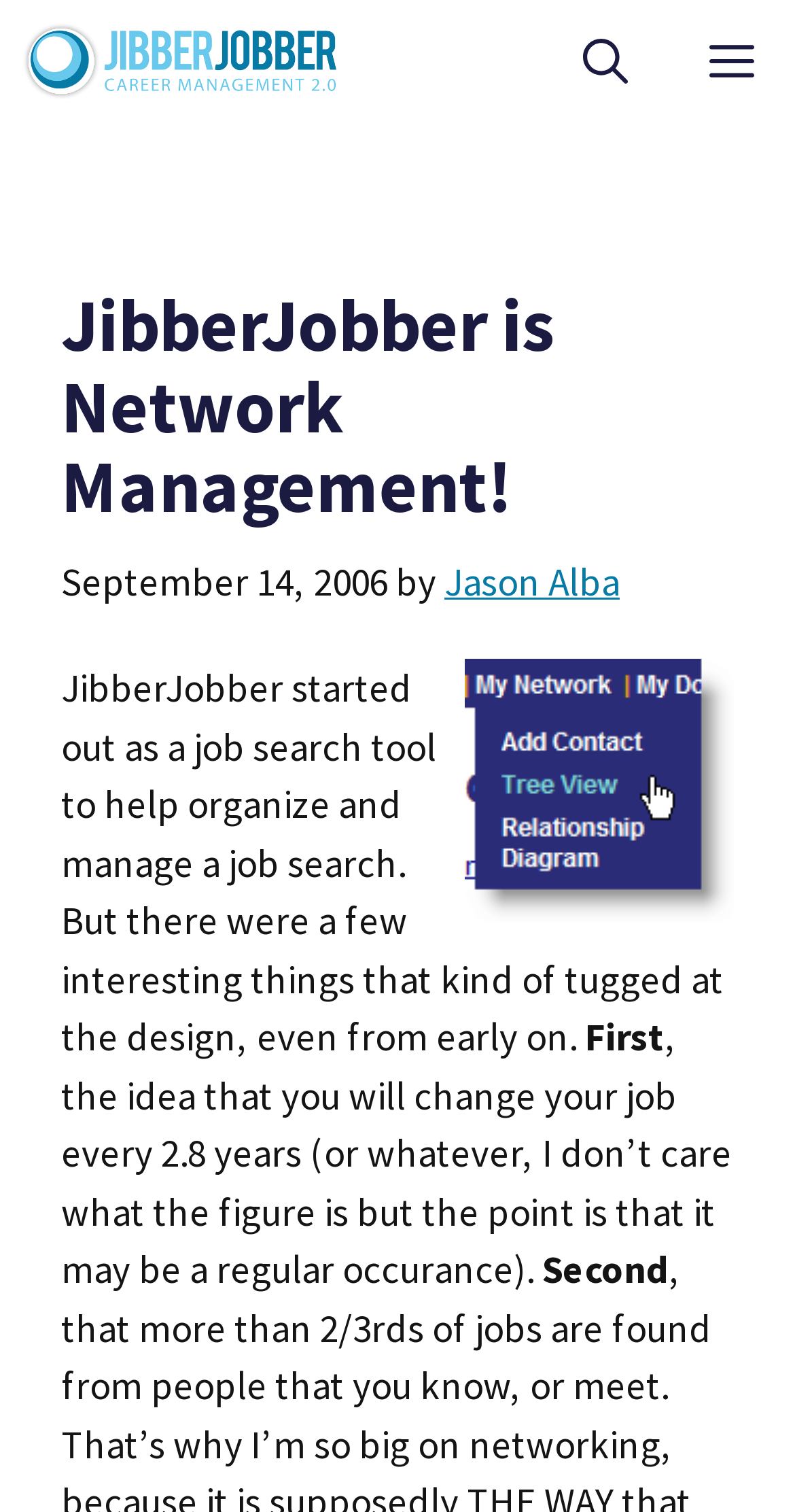Elaborate on the information and visuals displayed on the webpage.

The webpage is a blog post titled "JibberJobber is Network Management!" on the JibberJobber Blog. At the top left, there is a link to the blog's homepage, accompanied by an image with the same name. On the top right, there is a button labeled "MENU" that controls a mobile menu. Next to it, there is a link to open a search bar.

Below the top navigation, there is a header section that contains the main content. The title of the blog post, "JibberJobber is Network Management!", is displayed prominently in a heading element. Below the title, there is a timestamp indicating that the post was published on September 14, 2006, followed by the author's name, "Jason Alba", which is a link.

To the right of the timestamp and author information, there is an image with the caption "JibberJobber is for NETWORKING!". Below the image, there is a block of text that describes how JibberJobber started as a job search tool but evolved to focus on networking. The text is divided into paragraphs, with the first paragraph discussing the initial purpose of JibberJobber and the second paragraph highlighting two key points: the frequency of job changes and the importance of networking.

Overall, the webpage has a simple layout with a clear hierarchy of elements, making it easy to navigate and read.